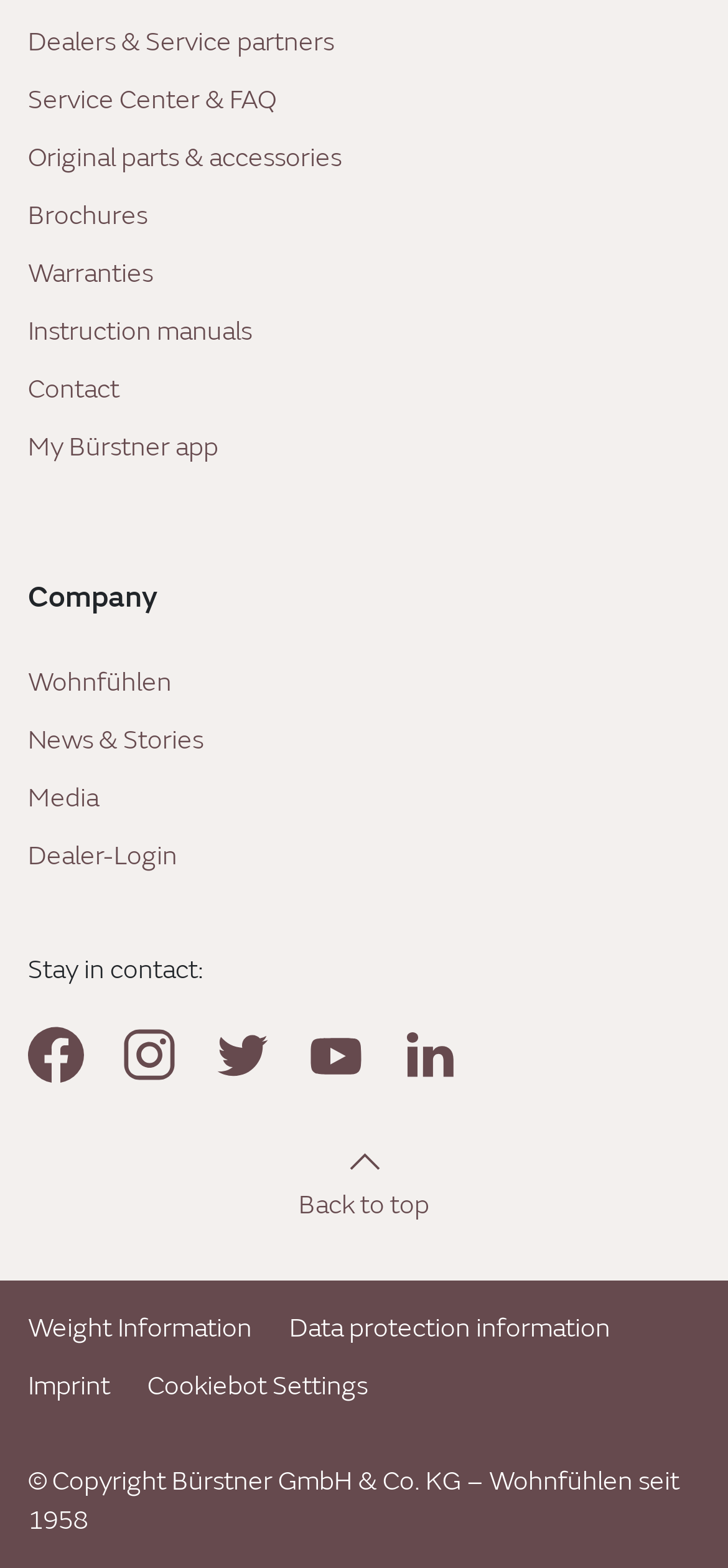Identify the bounding box coordinates of the region I need to click to complete this instruction: "View Instruction manuals".

[0.038, 0.199, 0.346, 0.224]